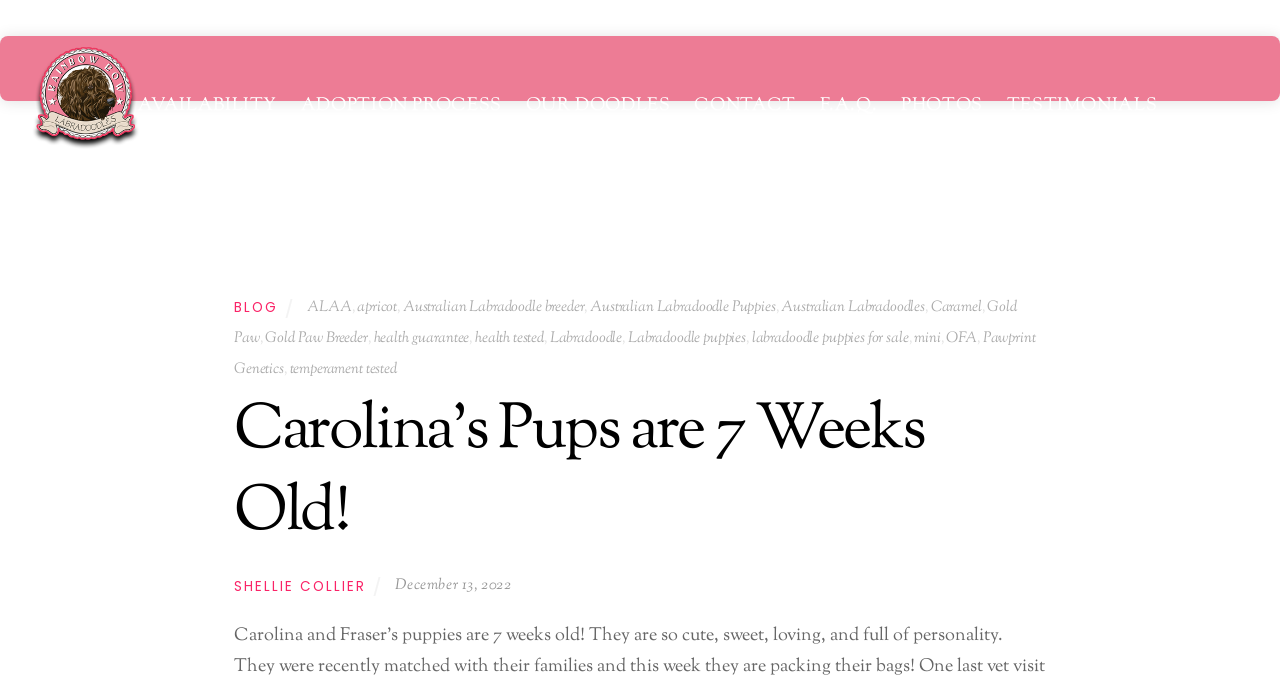What is the name of the breeder?
Kindly offer a comprehensive and detailed response to the question.

I found the answer by looking at the top-left corner of the webpage, where there is a link with the text 'Rainbow Row Labradoodles'. This suggests that the breeder's name is Rainbow Row Labradoodles.